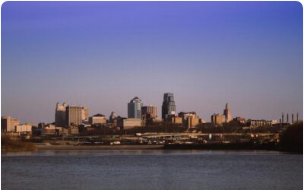What type of light is present in the scene?
Based on the image, respond with a single word or phrase.

Soft, natural light